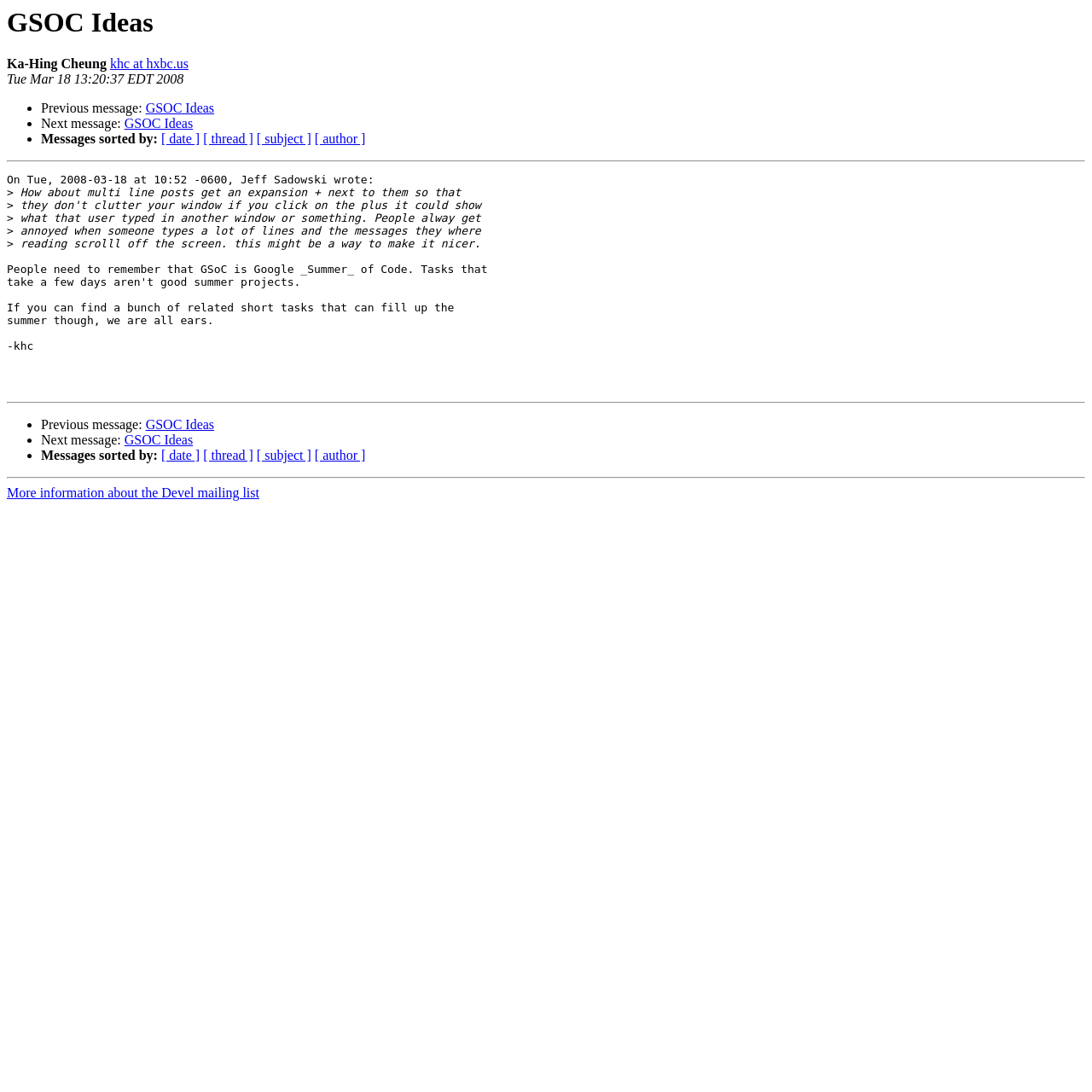How many links are there in the 'Messages sorted by:' section?
Give a detailed explanation using the information visible in the image.

The 'Messages sorted by:' section contains four links: '[ date ]', '[ thread ]', '[ subject ]', and '[ author ]'. These links are located next to the 'Messages sorted by:' text.